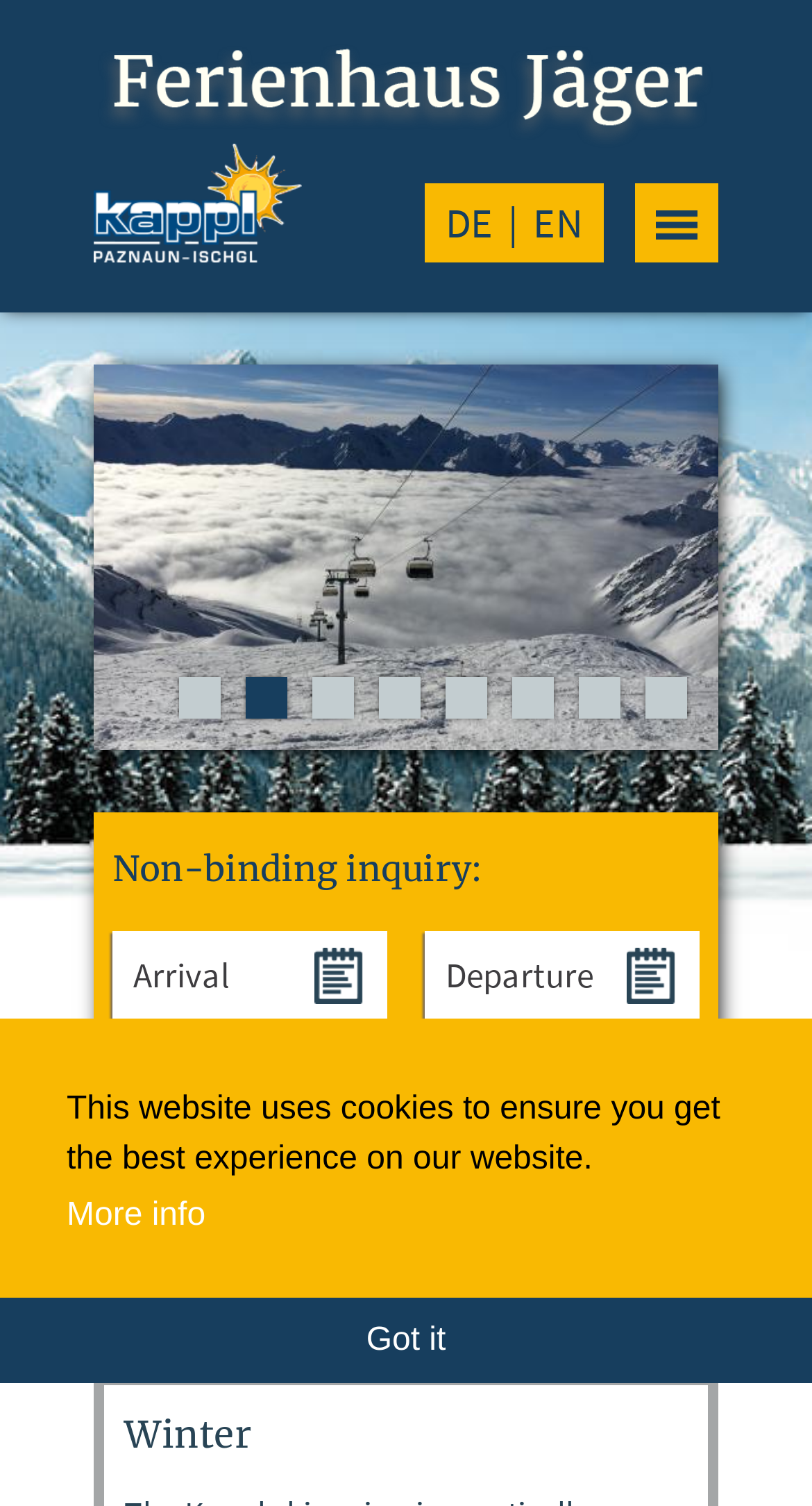Provide a comprehensive description of the webpage.

This webpage is about a holiday home, Ferienhaus Jäger, located in Kappl, Tyrol. At the top of the page, there is a cookie consent dialog with a message about the website using cookies, along with "learn more about cookies" and "dismiss cookie message" buttons.

Below the cookie consent dialog, there is a large image of the holiday home, taking up most of the width of the page. Above the image, there are several links, including the website's logo, "Ferienhaus Jäger", and a link to "Kappl".

On the left side of the page, there is a navigation menu with links to different sections of the website, including "WELCOME", "LIVING", "Ferienhaus", "Ferienwohnung", "SUMMER", "WINTER", "PRICES", "Rates", "Offers", "GTC", "LOCATION", "INQUIRY", "BOOKING", "IMPRINT", "DATA PRIVACY", and "SITEMAP".

In the middle of the page, there is a non-binding inquiry form with two text boxes and a combobox, along with an "inquire" button. Above the form, there is a heading "Non-binding inquiry:".

At the top right corner of the page, there are links to switch between different languages, including "DE" and "EN".